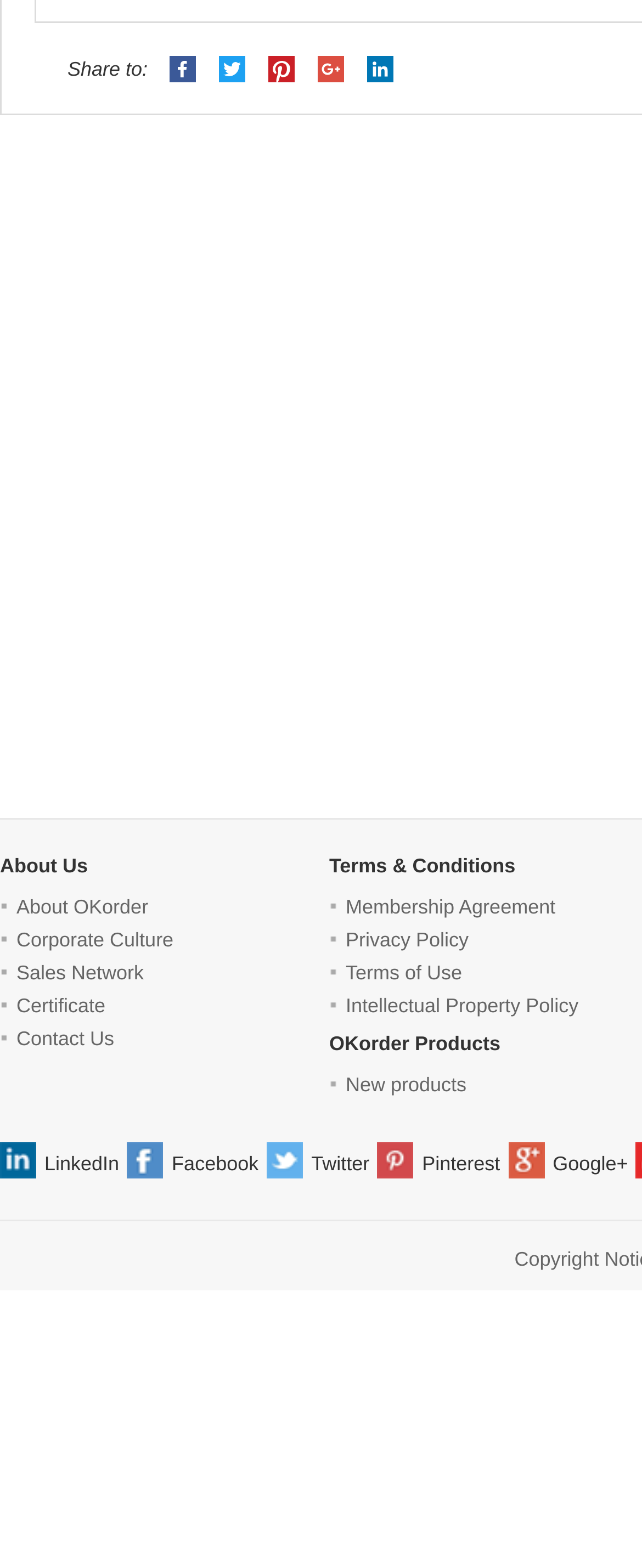Given the element description Terms of Use, identify the bounding box coordinates for the UI element on the webpage screenshot. The format should be (top-left x, top-left y, bottom-right x, bottom-right y), with values between 0 and 1.

[0.538, 0.613, 0.72, 0.628]